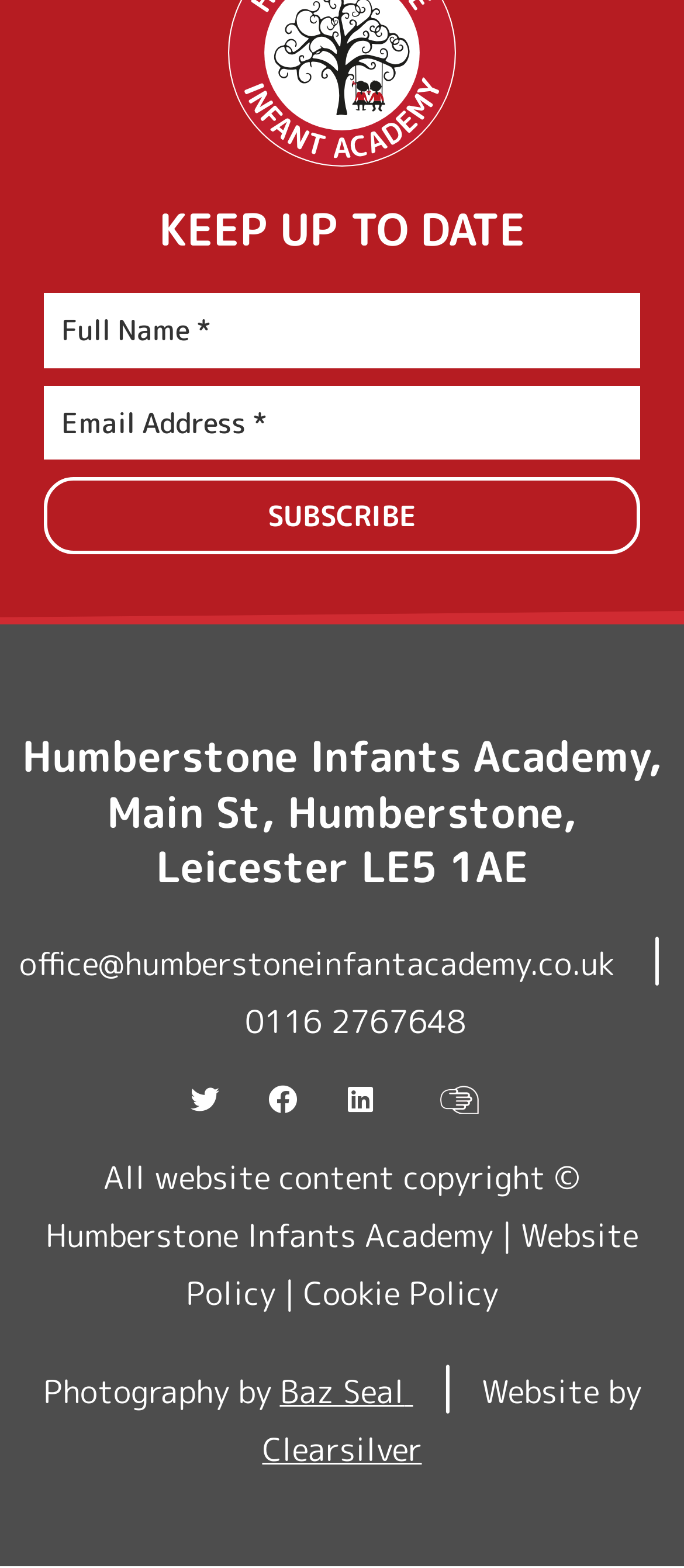What is the email address to contact the office?
Examine the image and provide an in-depth answer to the question.

The email address to contact the office can be found in the link element with the text 'office@humberstoneinfantacademy.co.uk'.